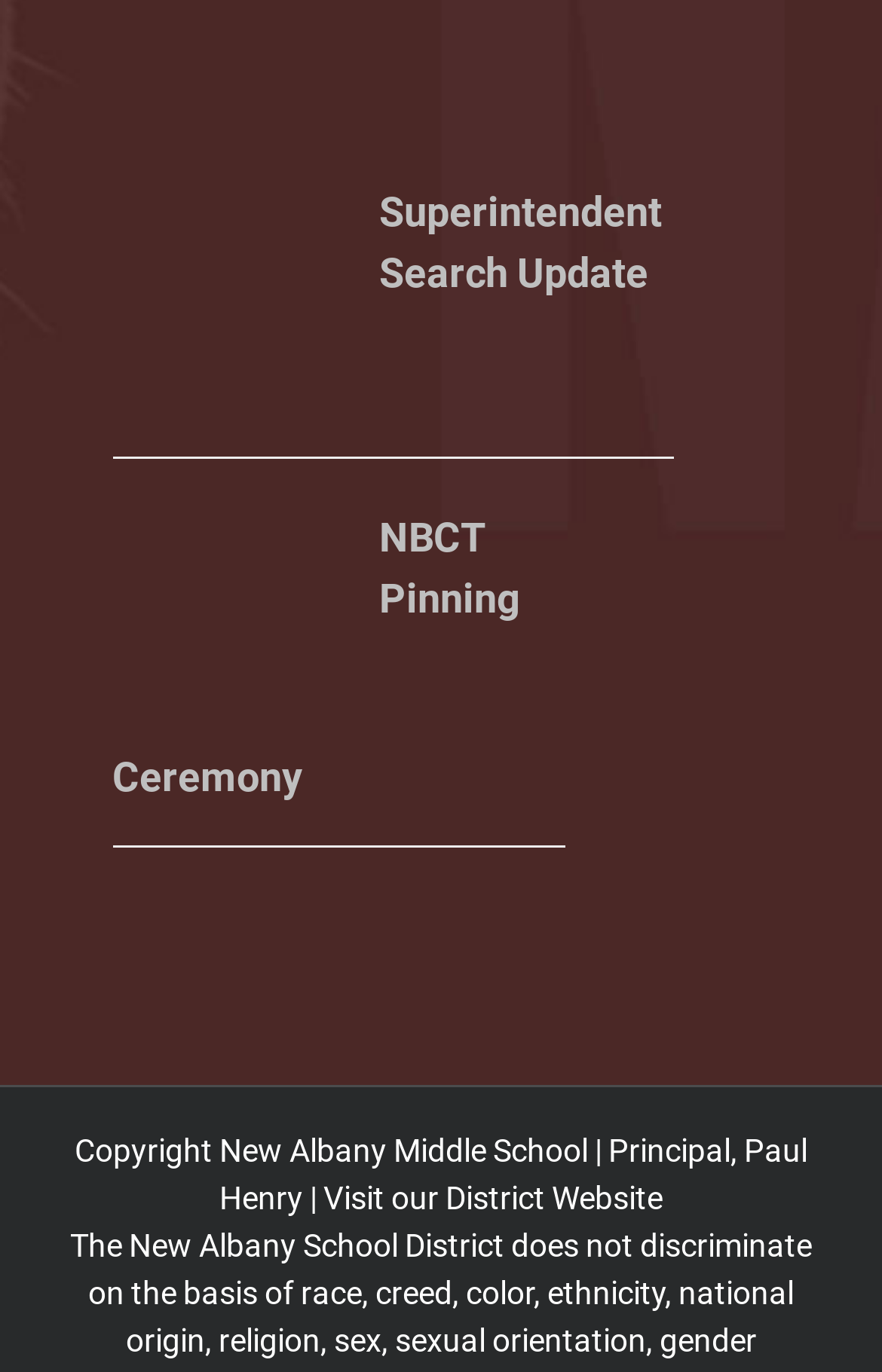Refer to the image and offer a detailed explanation in response to the question: What is the name of the school?

I found the name of the school by looking at the copyright information at the bottom of the page, which states 'Copyright New Albany Middle School | Principal, Paul Henry |'.